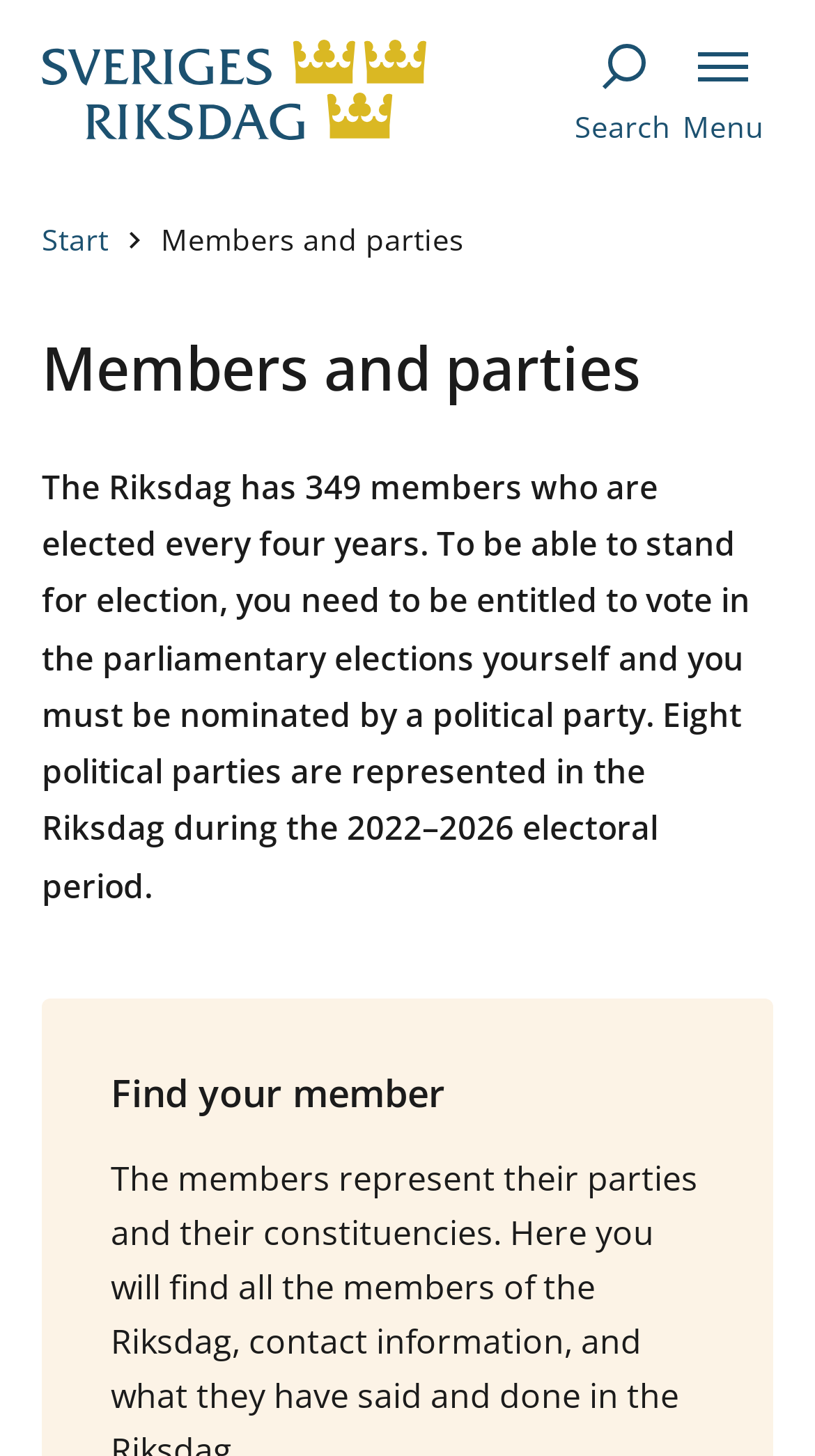With reference to the screenshot, provide a detailed response to the question below:
How many members are in the Riksdag?

The answer can be found in the paragraph of text that describes the Riksdag, which states 'The Riksdag has 349 members who are elected every four years.'